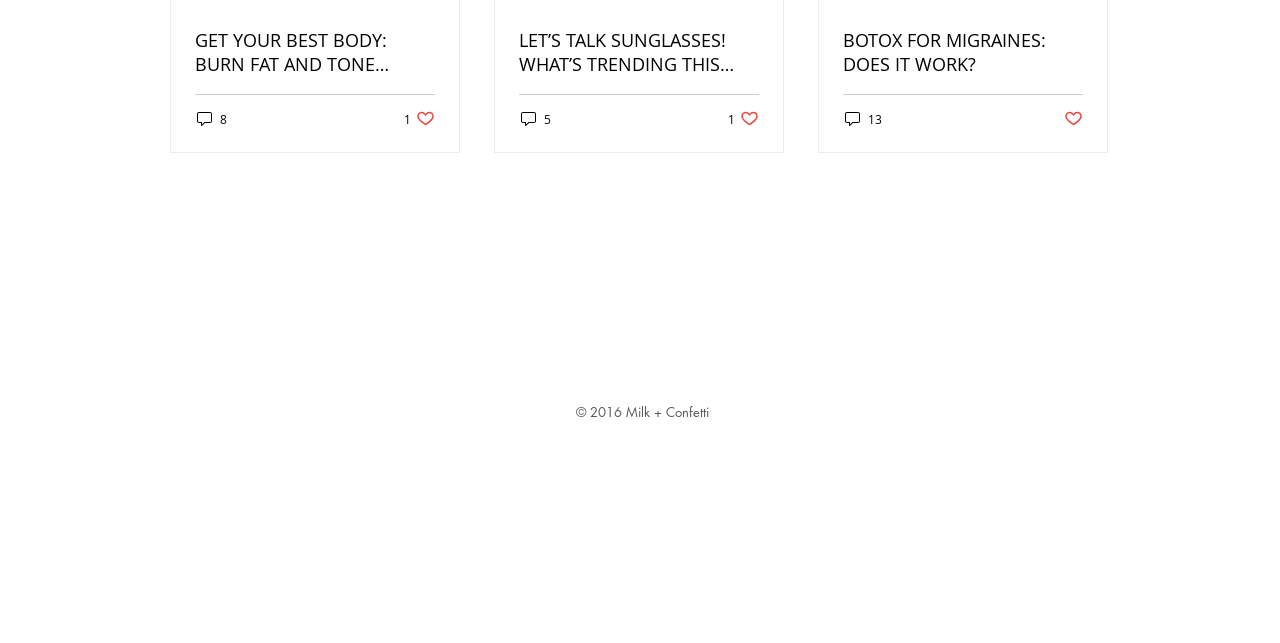What social media platforms are available in the social bar?
Analyze the image and deliver a detailed answer to the question.

The social bar has links to Facebook, Pinterest, and Instagram, so these are the social media platforms available.